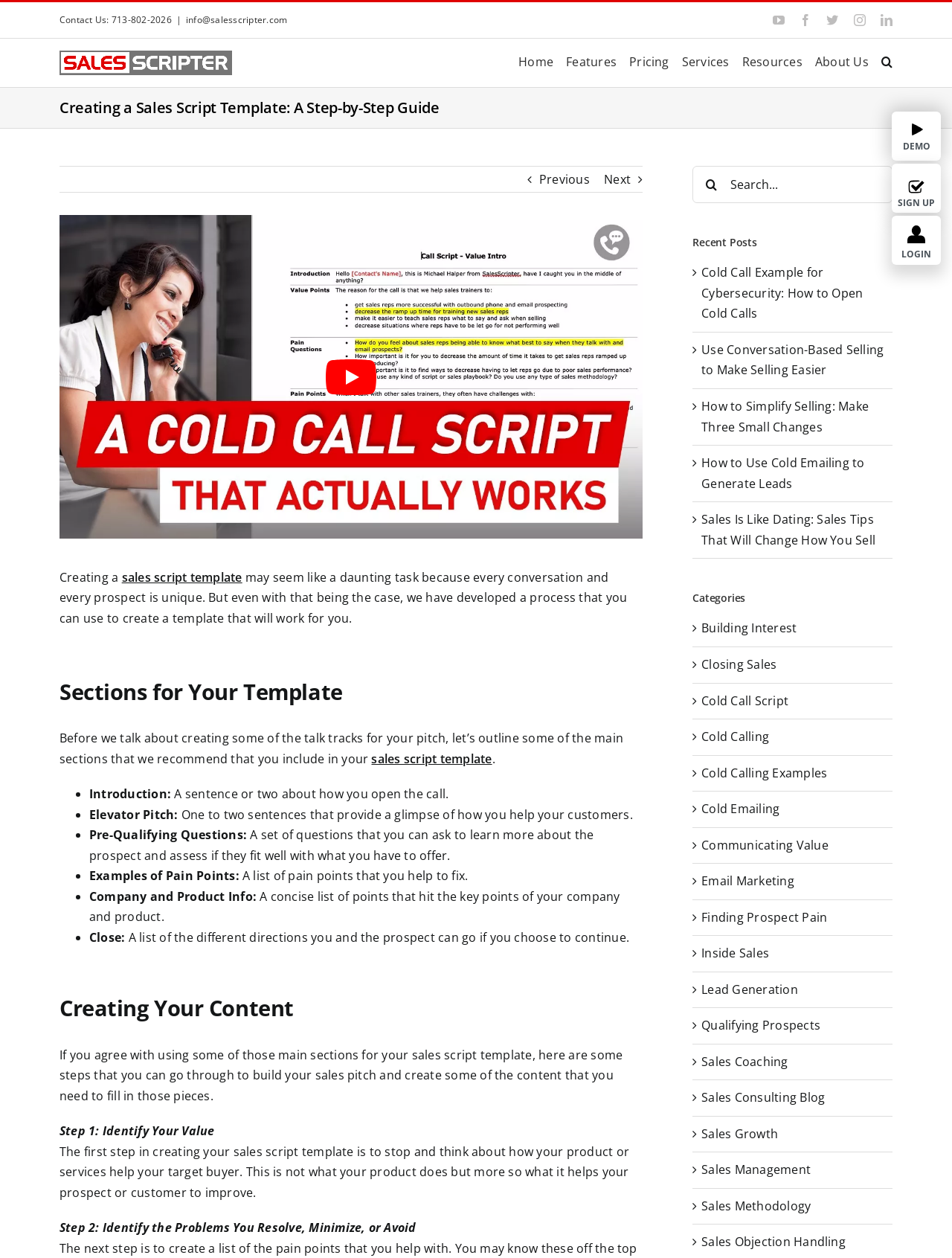Generate a detailed explanation of the webpage's features and information.

This webpage is a guide on creating a sales script template, with a step-by-step approach. At the top, there is a navigation menu with links to the website's main sections, including Home, Features, Pricing, Services, Resources, and About Us. Below the navigation menu, there is a heading that reads "Creating a Sales Script Template: A Step-by-Step Guide". 

To the left of the heading, there is a logo of the website, "Sales Scripts, Email Templates, Objection Responses, and More!". Above the logo, there are contact information and social media links. 

The main content of the webpage is divided into sections, including "Sections for Your Template", "Creating Your Content", and "Recent Posts". In the "Sections for Your Template" section, there is a list of recommended sections to include in a sales script template, such as Introduction, Elevator Pitch, Pre-Qualifying Questions, and Close. 

In the "Creating Your Content" section, there are steps to follow to build a sales pitch and create content for the template. The steps include identifying the value of the product or service, identifying the problems it resolves, minimizes, or avoids, and more. 

To the right of the main content, there is a search bar and a list of recent posts, including articles on cold calling, conversation-based selling, and sales tips. Below the recent posts, there is a list of categories, including Building Interest, Closing Sales, Cold Call Script, and more.